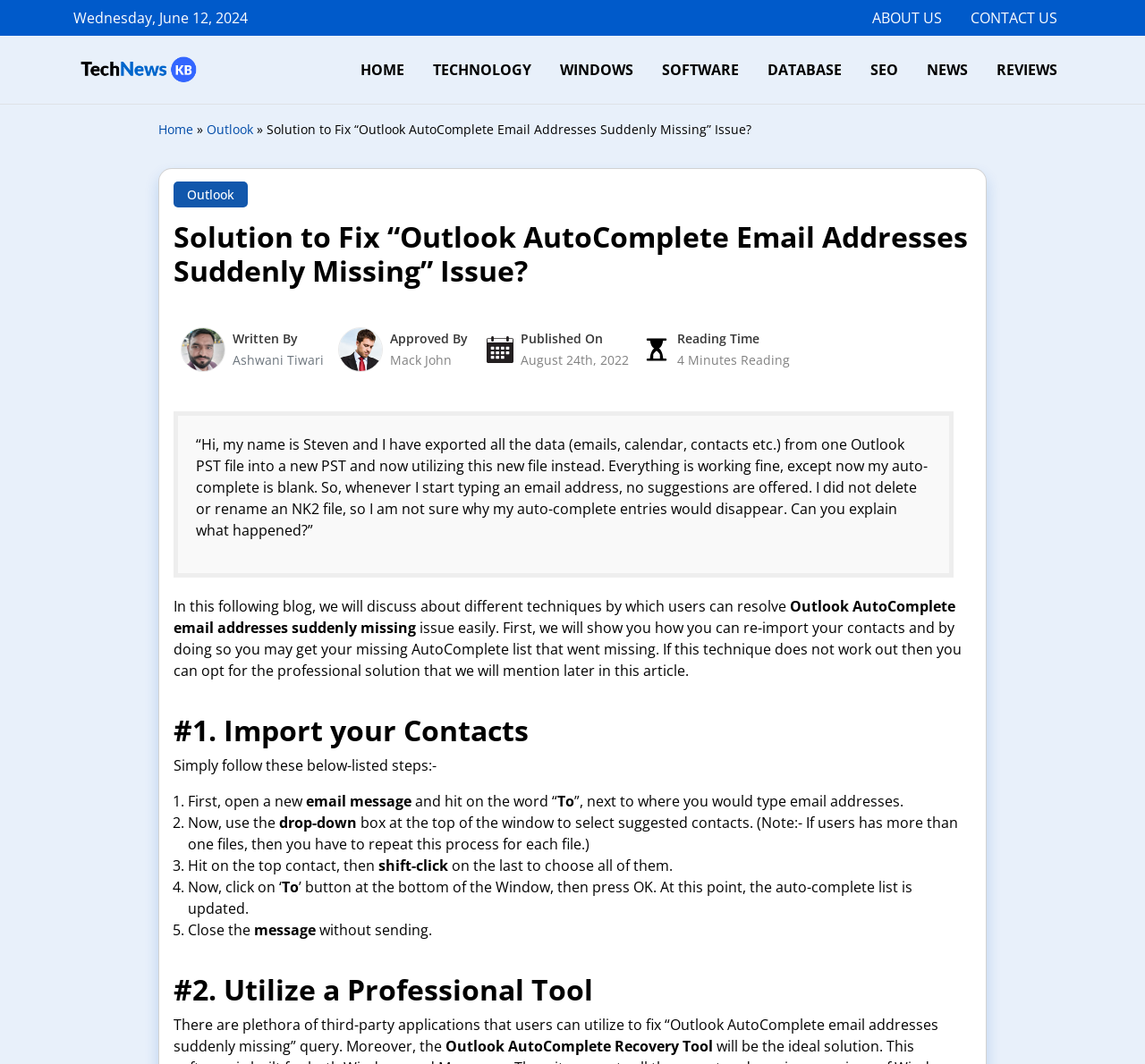What is the date of publication of this blog? Analyze the screenshot and reply with just one word or a short phrase.

August 24th, 2022